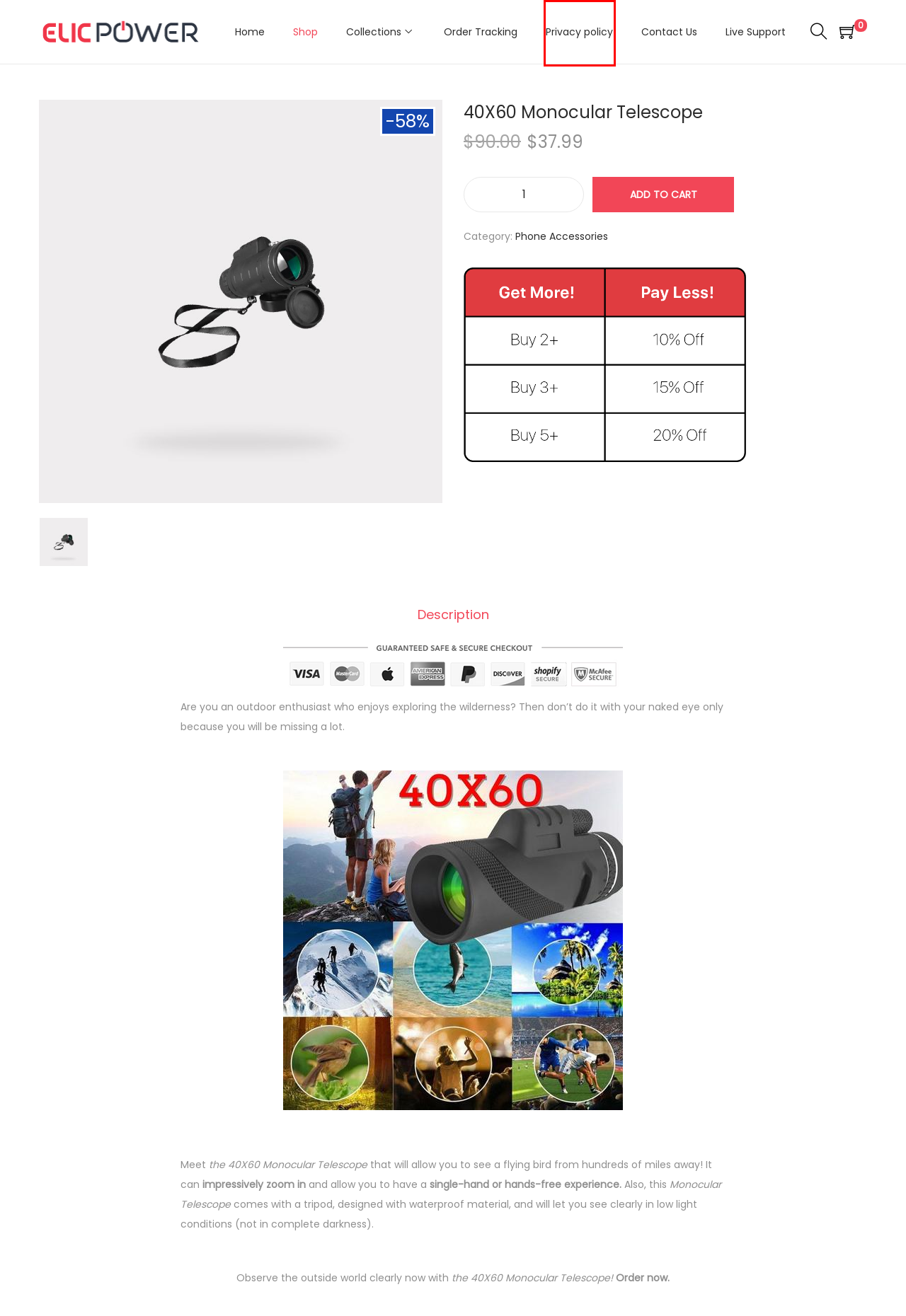You have a screenshot of a webpage with a red rectangle bounding box. Identify the best webpage description that corresponds to the new webpage after clicking the element within the red bounding box. Here are the candidates:
A. Contact Us - ElicPower
B. Bluetooth Wireless Headphones - ElicPower
C. Home - ElicPower
D. Phone Accessories - ElicPower
E. Privacy policy - ElicPower
F. Order Tracking - ElicPower
G. Refund policy - ElicPower
H. Shop - ElicPower

E